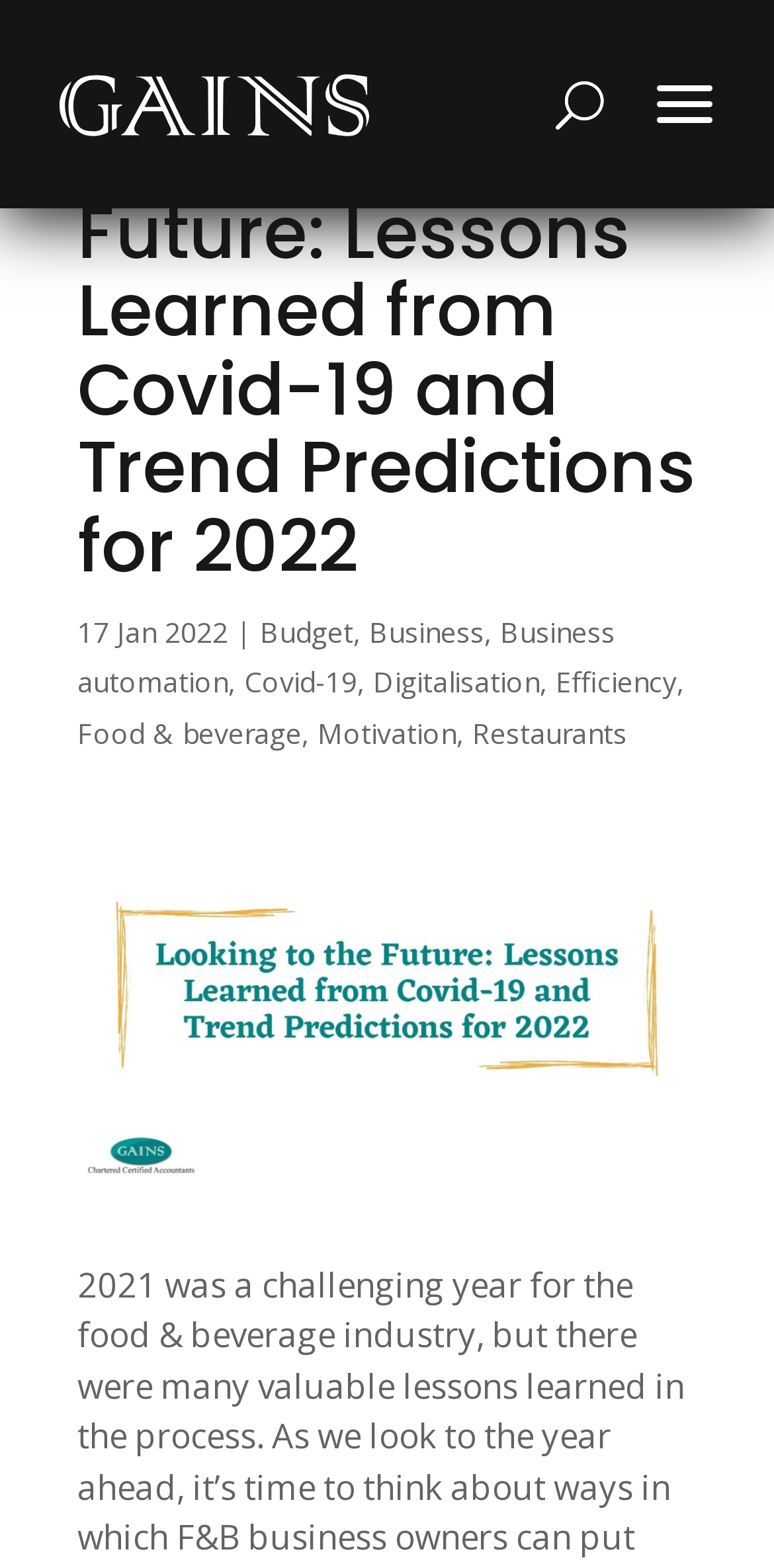Identify and extract the main heading from the webpage.

Looking to the Future: Lessons Learned from Covid-19 and Trend Predictions for 2022